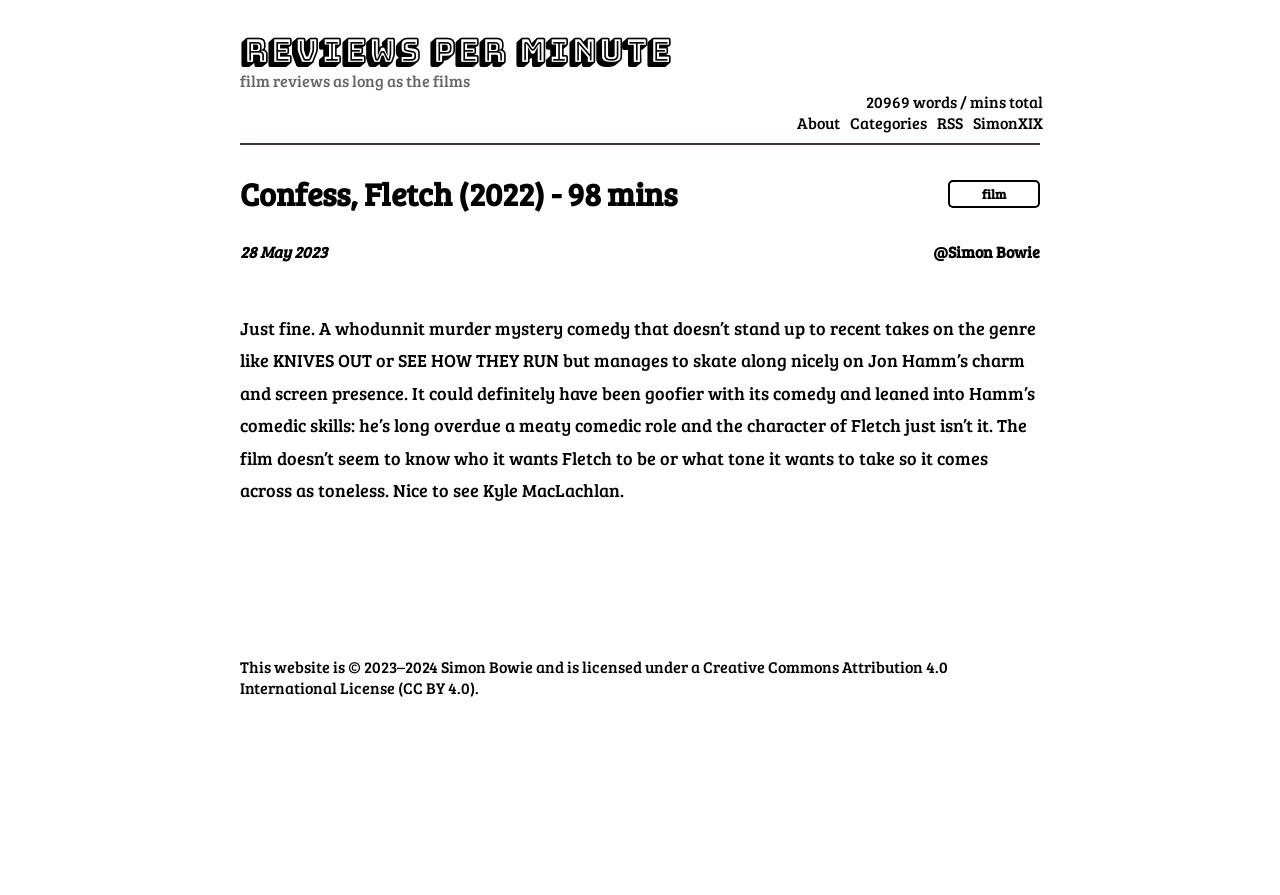Who is the author of the review?
Using the image as a reference, answer with just one word or a short phrase.

Simon Bowie